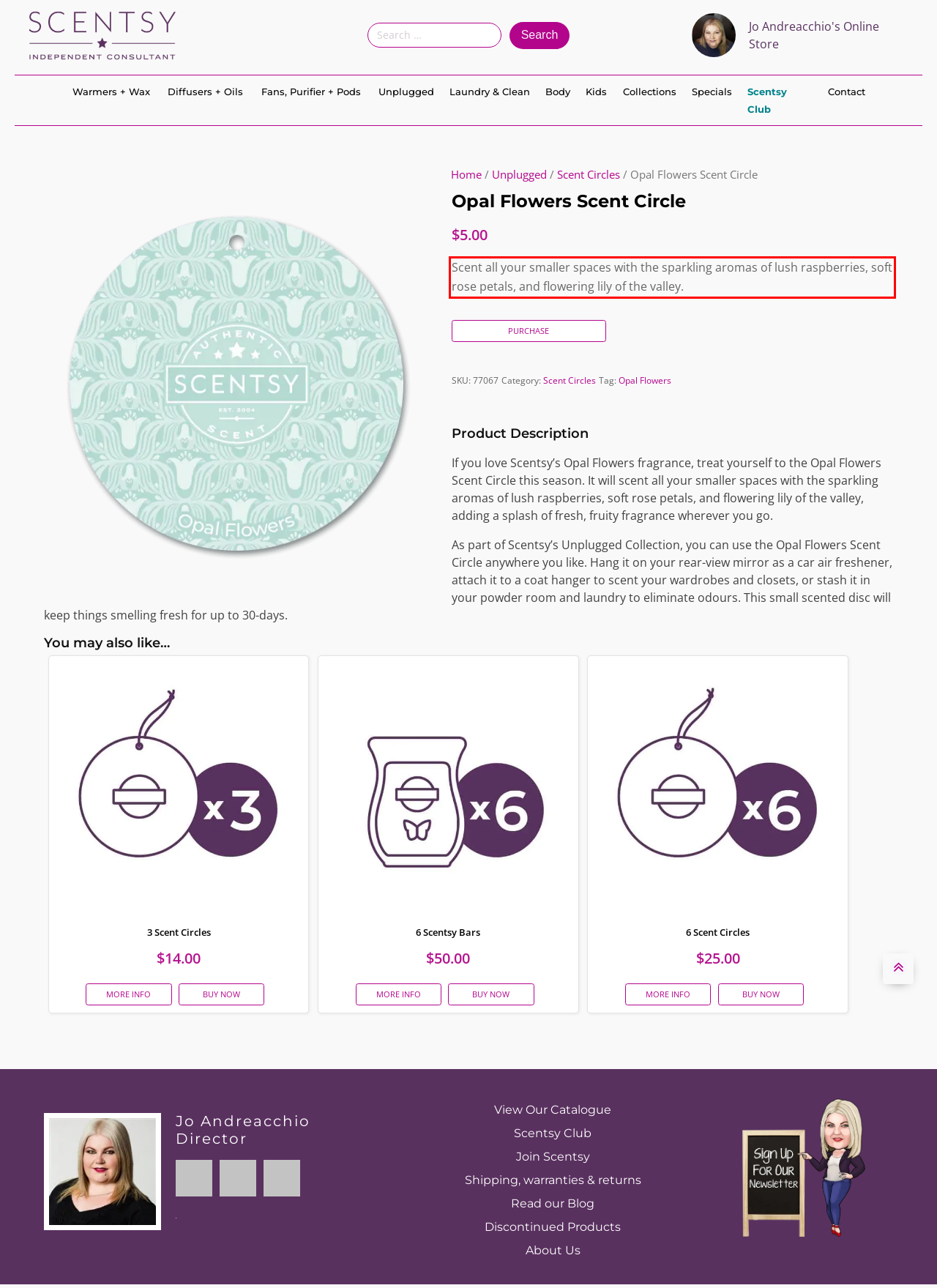Please examine the screenshot of the webpage and read the text present within the red rectangle bounding box.

Scent all your smaller spaces with the sparkling aromas of lush raspberries, soft rose petals, and flowering lily of the valley.